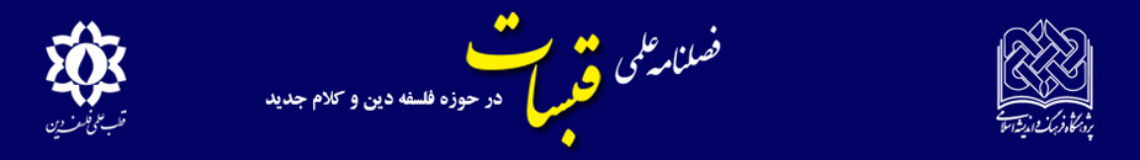How many logos are flanking the title?
Using the image as a reference, answer with just one word or a short phrase.

Two